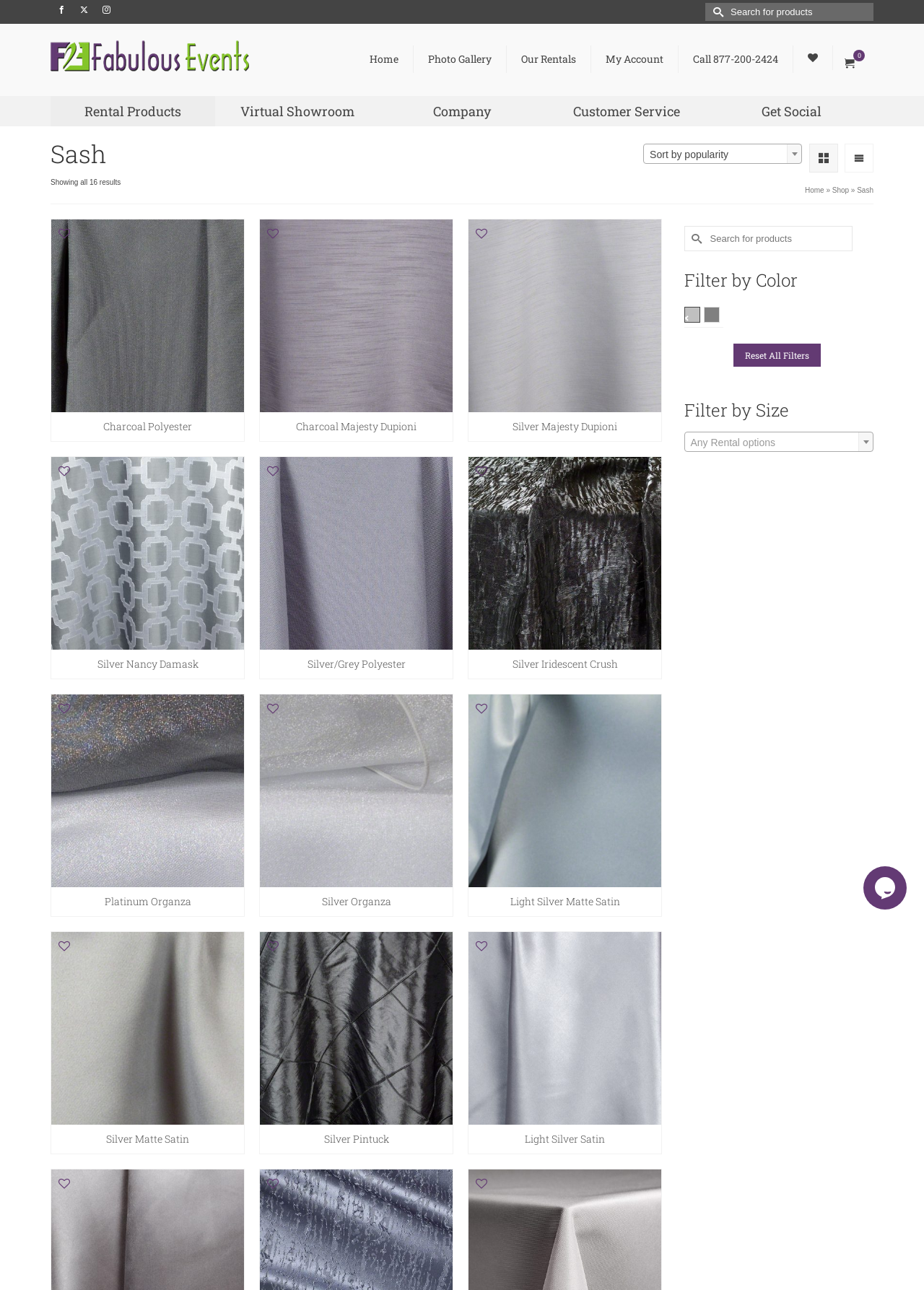Provide the bounding box coordinates for the UI element described in this sentence: "Virtual Showroom". The coordinates should be four float values between 0 and 1, i.e., [left, top, right, bottom].

[0.233, 0.074, 0.411, 0.098]